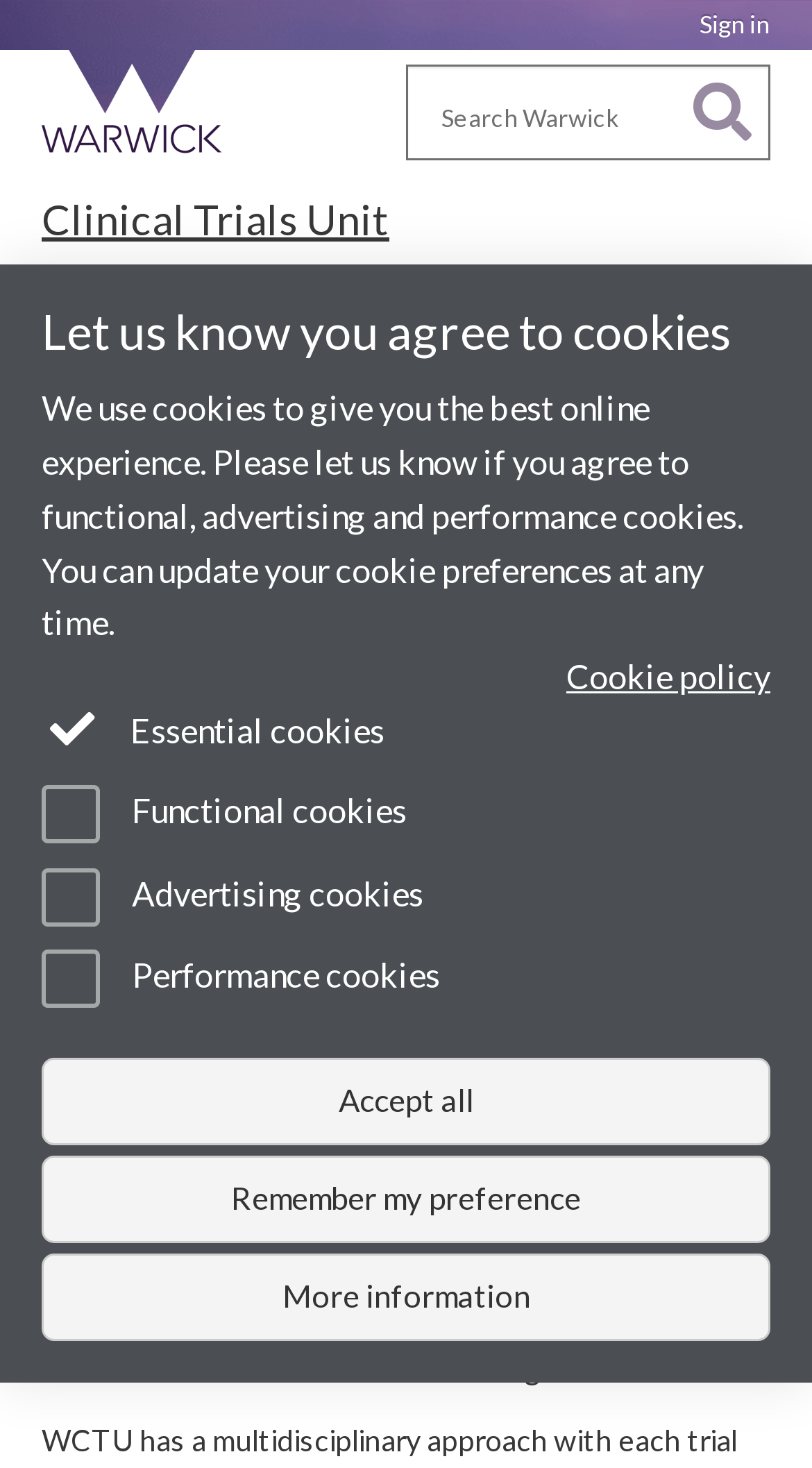What is the university's homepage link?
Give a detailed response to the question by analyzing the screenshot.

I found the answer by looking at the link element with the text 'University of Warwick homepage' which is located at the top of the page, indicating that it is a link to the university's homepage.